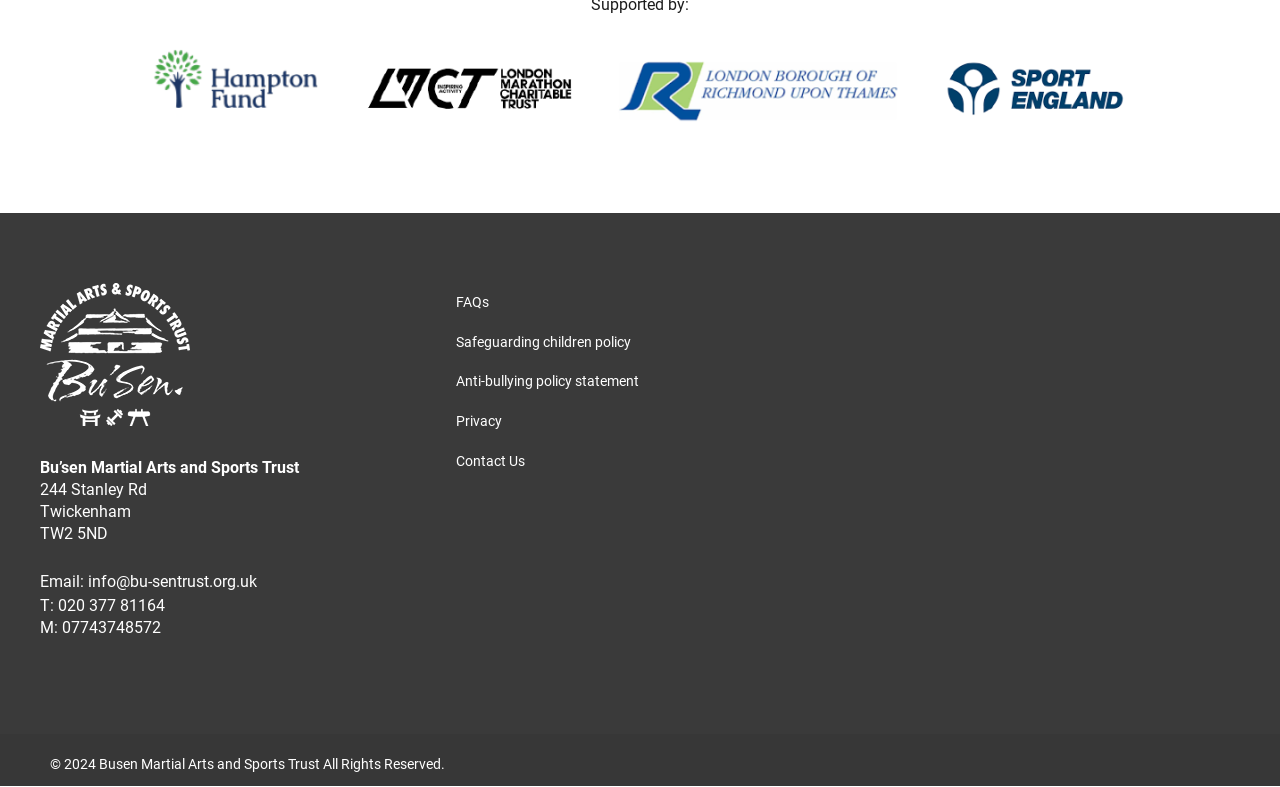Using the description: "Contact Us", determine the UI element's bounding box coordinates. Ensure the coordinates are in the format of four float numbers between 0 and 1, i.e., [left, top, right, bottom].

[0.356, 0.575, 0.41, 0.597]